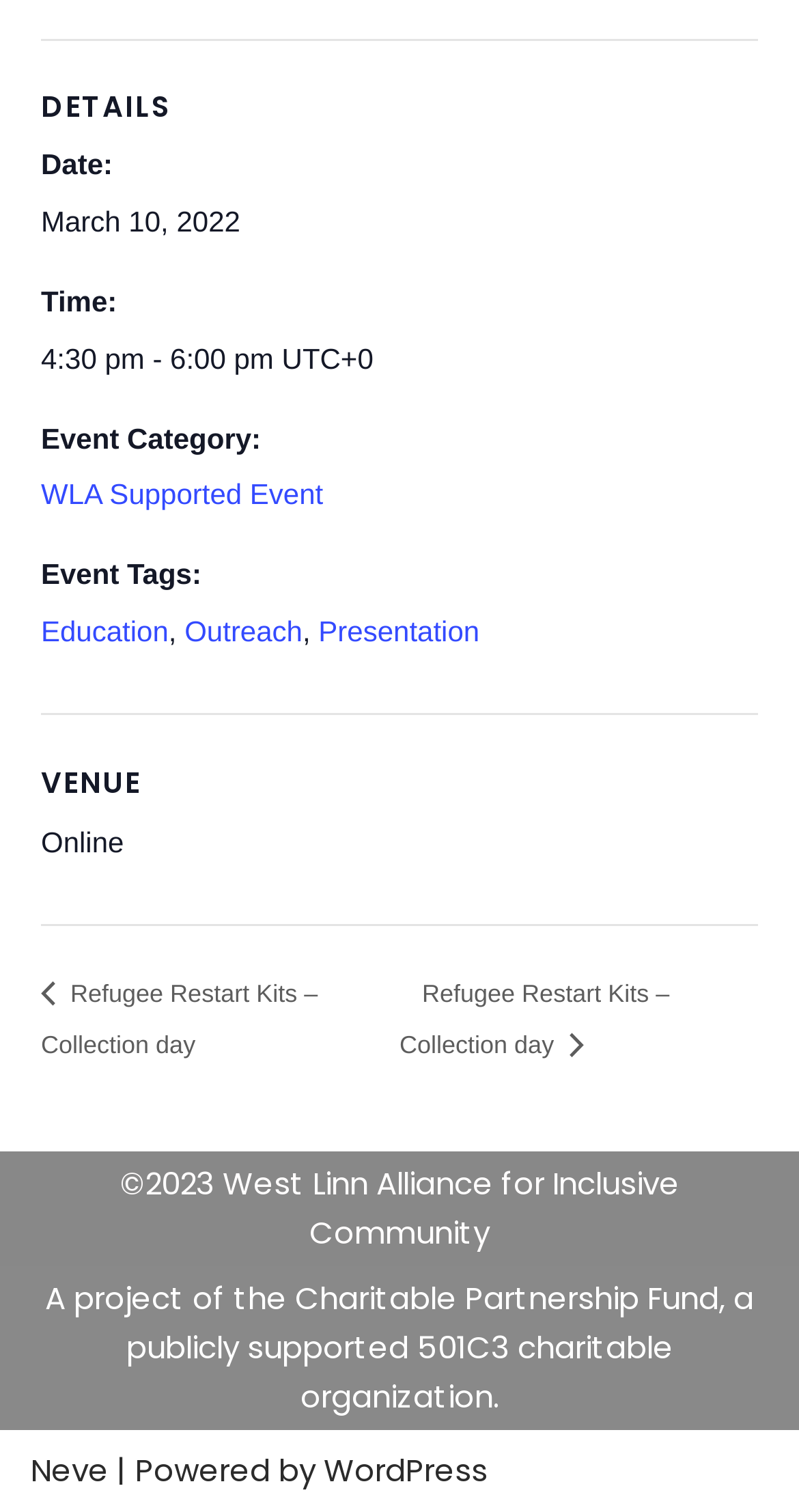Provide a short answer to the following question with just one word or phrase: What are the event tags?

Education, Outreach, Presentation